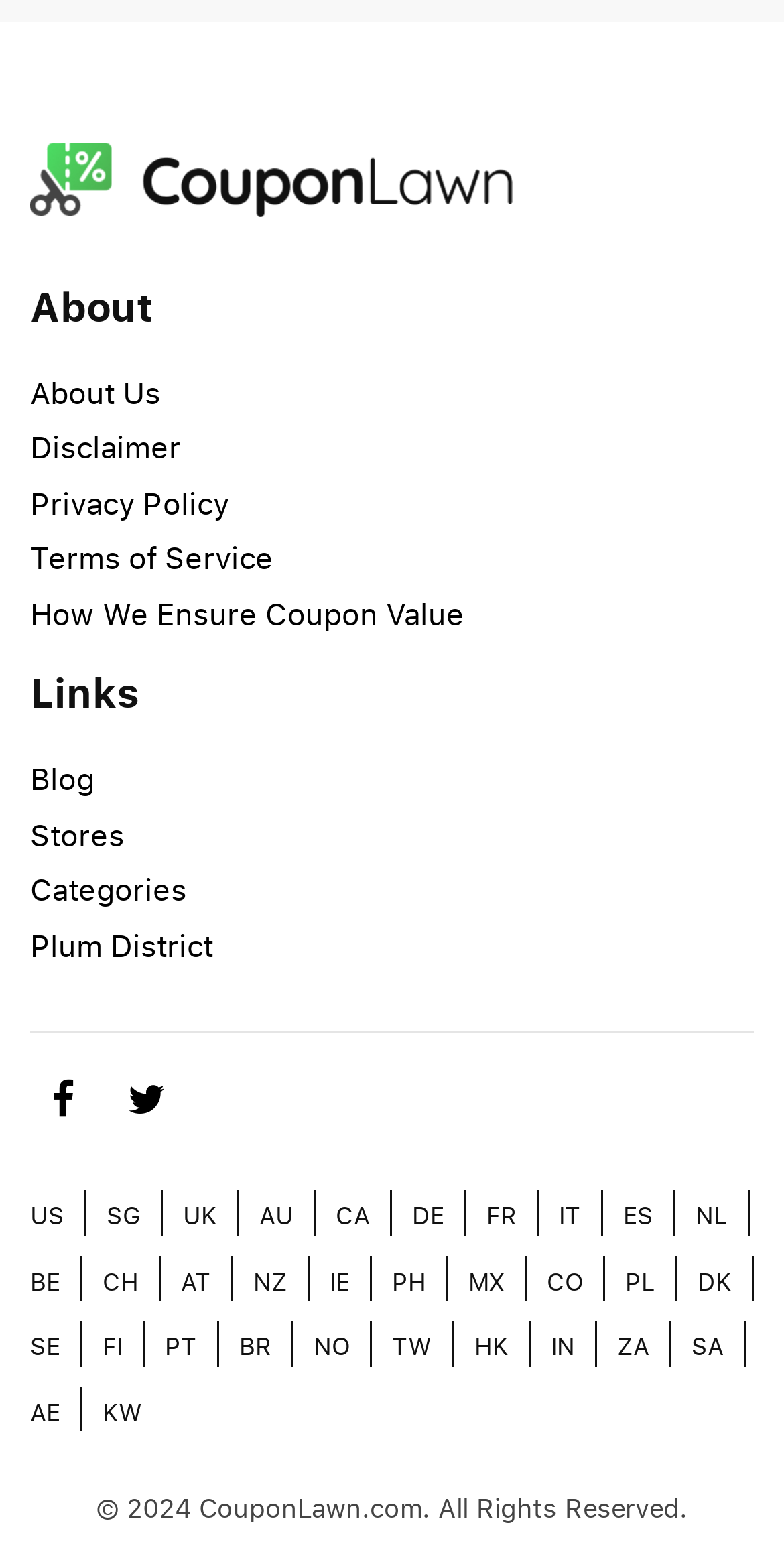What are the links under the 'About' heading?
Respond with a short answer, either a single word or a phrase, based on the image.

About Us, Disclaimer, Privacy Policy, Terms of Service, How We Ensure Coupon Value